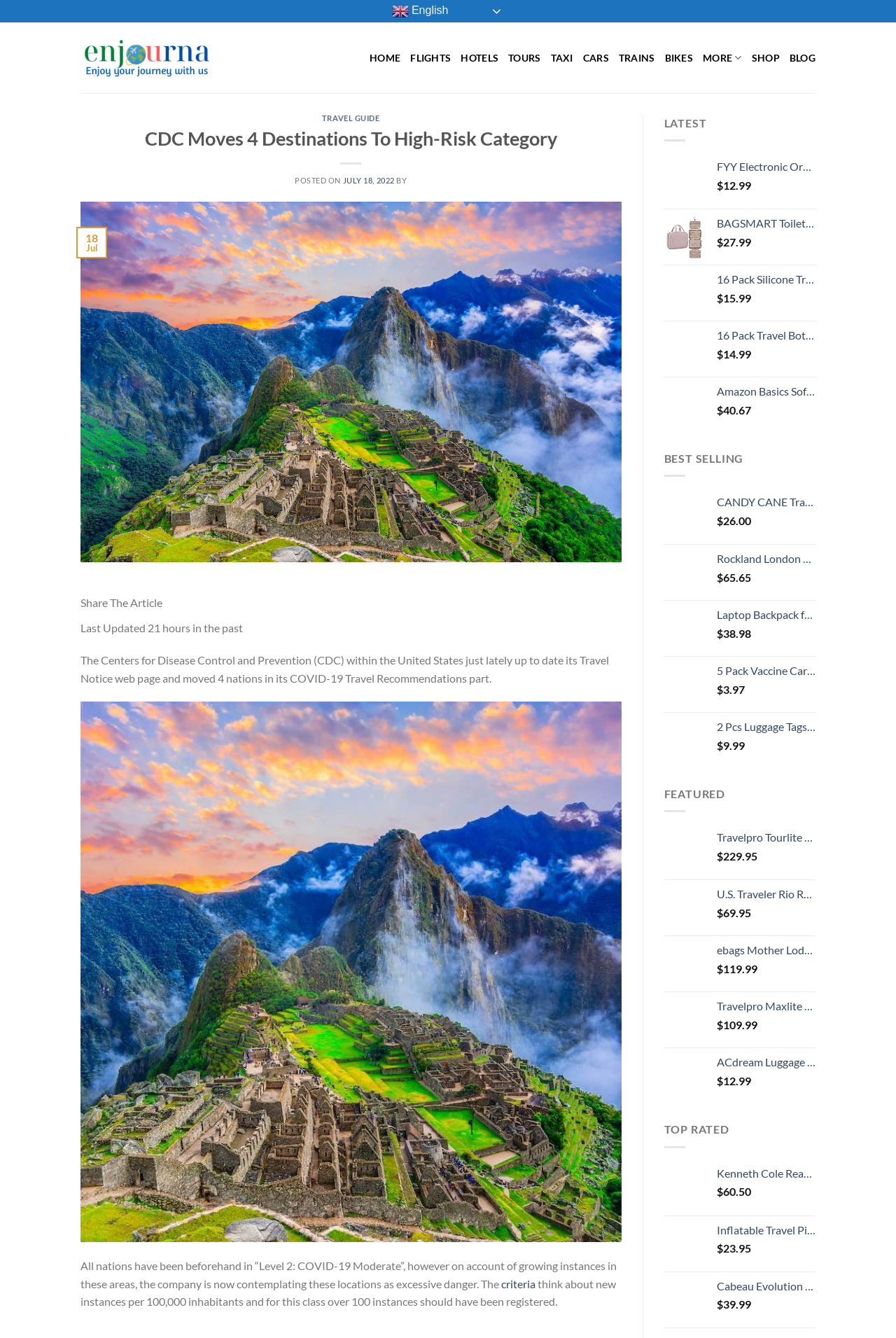Provide a one-word or short-phrase answer to the question:
How many products are listed under the 'LATEST' section?

5